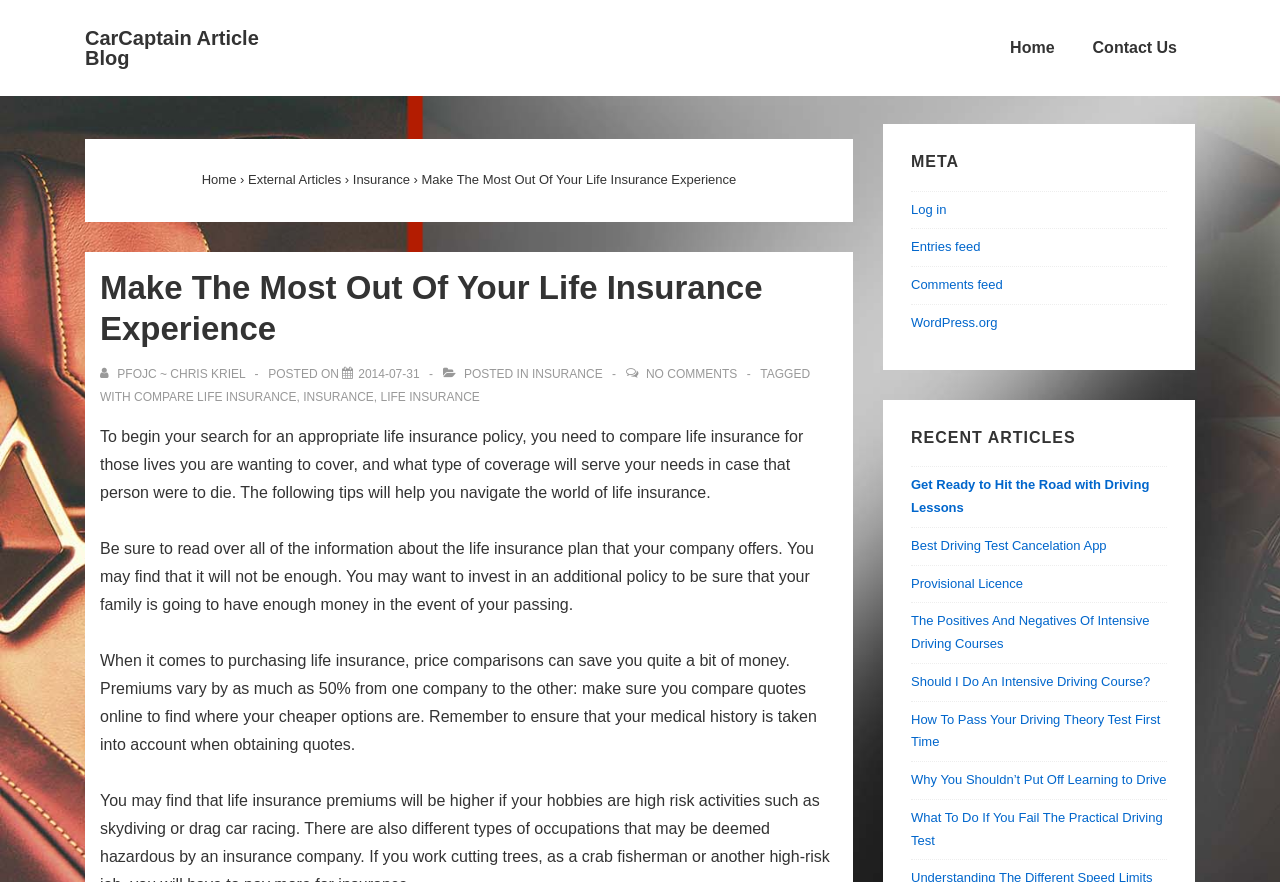Specify the bounding box coordinates of the area that needs to be clicked to achieve the following instruction: "Log in to the website".

[0.712, 0.229, 0.739, 0.246]